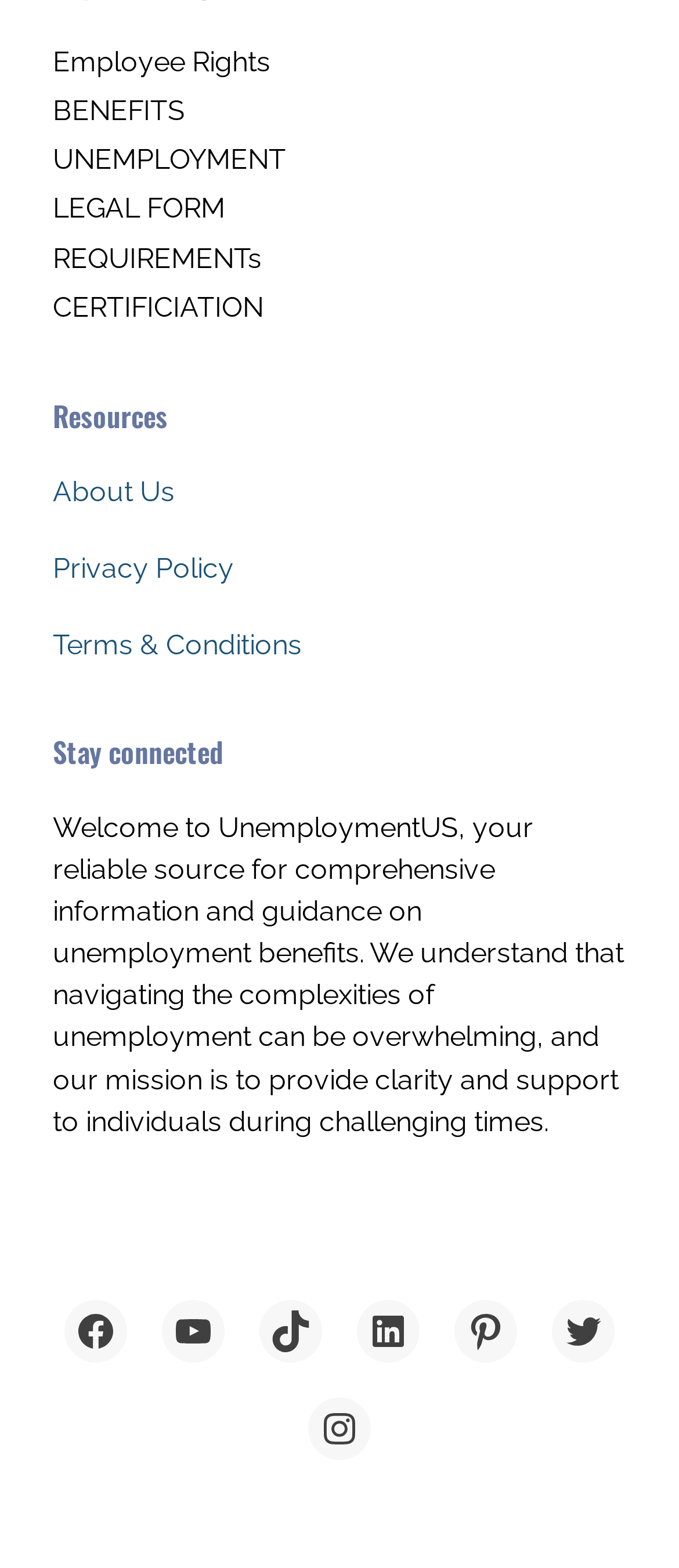How many navigation links are present in the top navigation bar?
Using the image as a reference, answer with just one word or a short phrase.

6